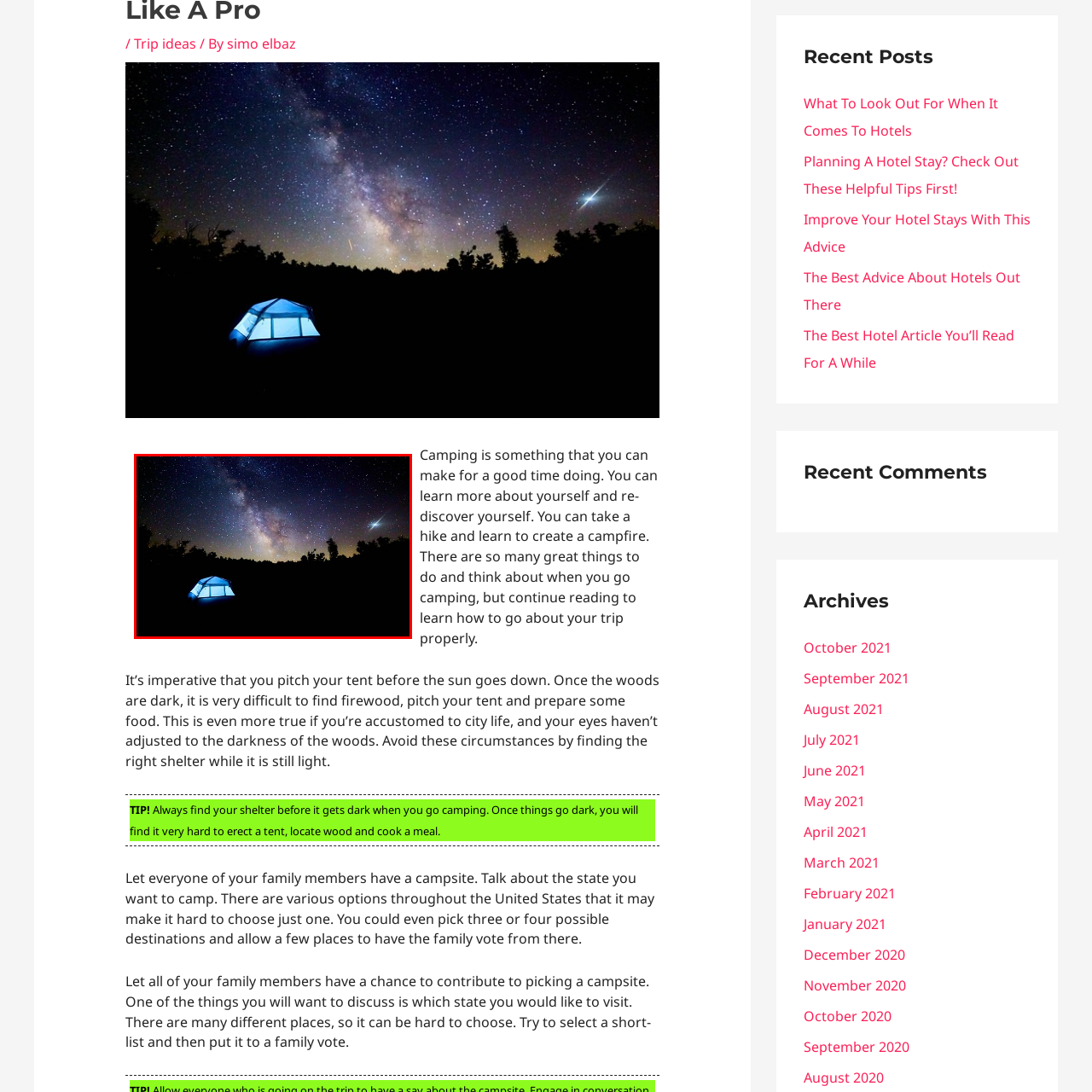View the image within the red box and answer the following question with a concise word or phrase:
What is visible in the night sky?

Stars and the Milky Way